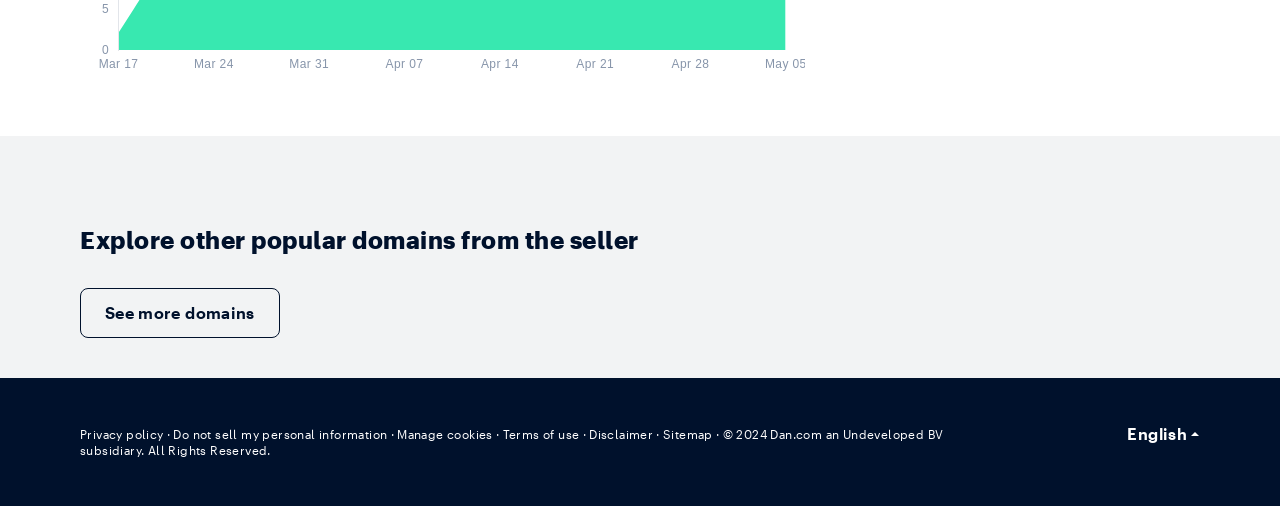Analyze the image and provide a detailed answer to the question: What is the copyright year of the website?

I found the StaticText element '© 2024 Dan.com an Undeveloped BV subsidiary. All Rights Reserved.' which indicates that the copyright year of the website is 2024.